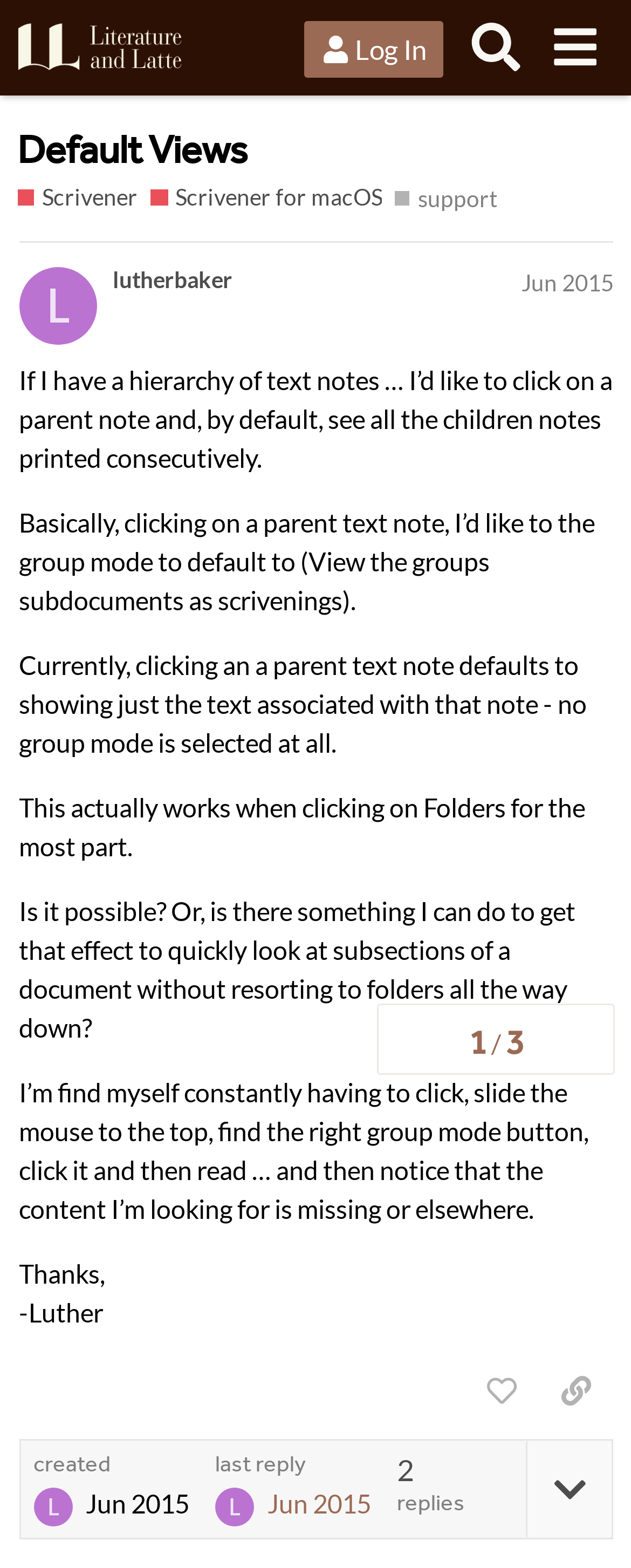What is the name of the forum? Based on the image, give a response in one word or a short phrase.

Literature & Latte Forums